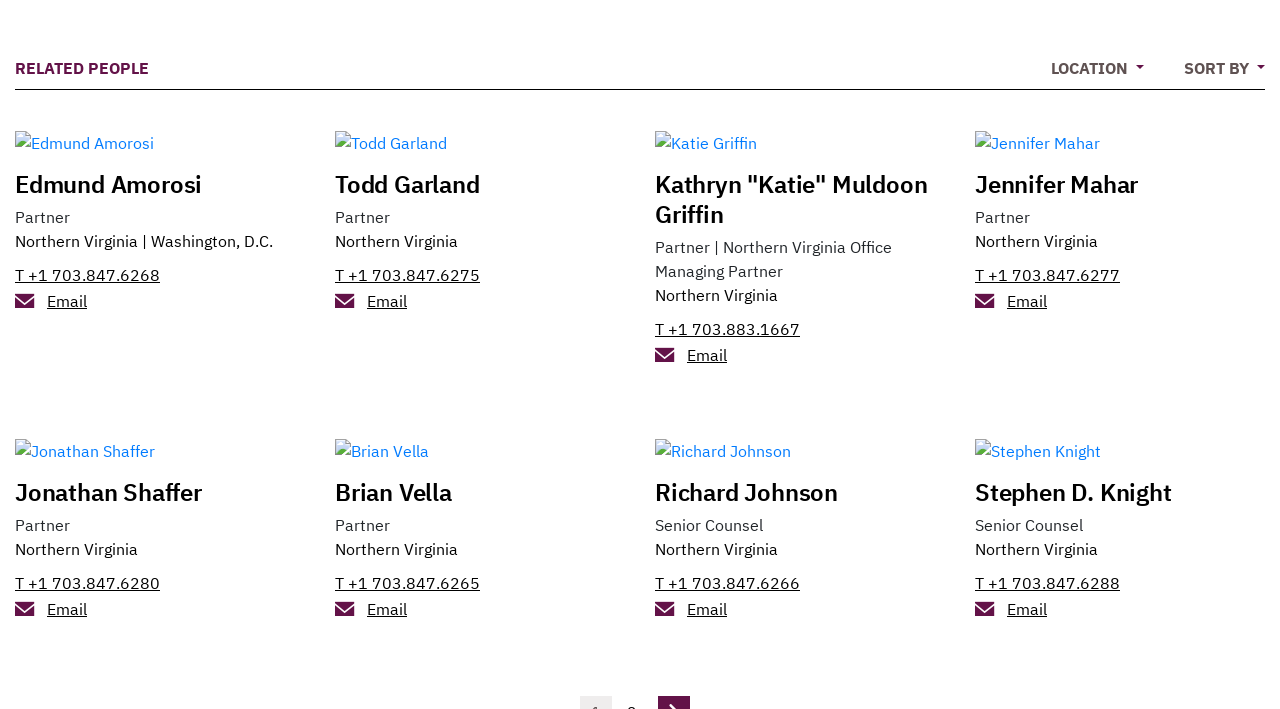For the given element description Brian Vella, determine the bounding box coordinates of the UI element. The coordinates should follow the format (top-left x, top-left y, bottom-right x, bottom-right y) and be within the range of 0 to 1.

[0.262, 0.673, 0.488, 0.715]